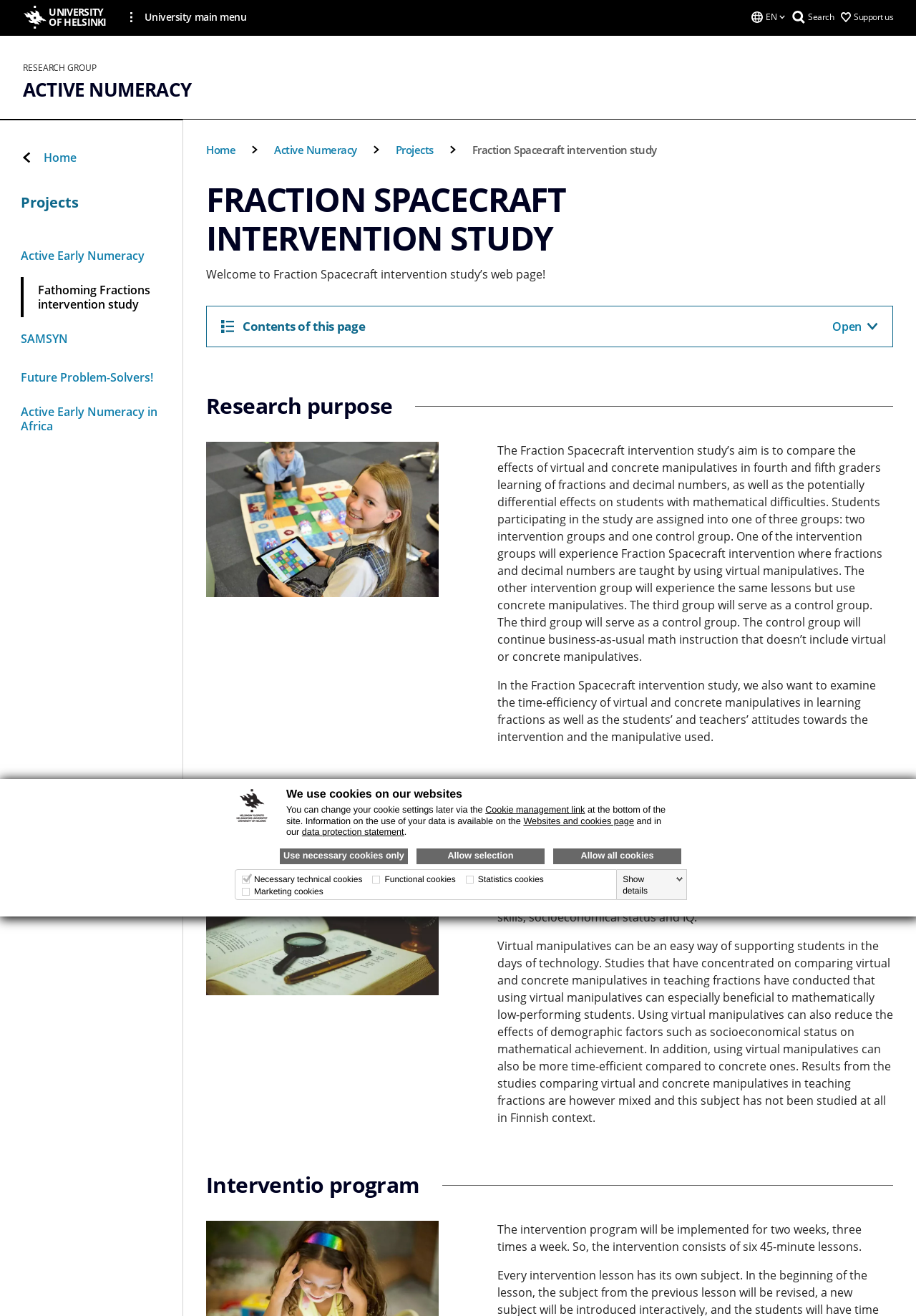How many groups are students assigned to in the study?
Provide a detailed and well-explained answer to the question.

Students participating in the study are assigned into one of three groups: two intervention groups and one control group. One of the intervention groups will experience Fraction Spacecraft intervention where fractions and decimal numbers are taught by using virtual manipulatives. The other intervention group will experience the same lessons but use concrete manipulatives. The third group will serve as a control group.